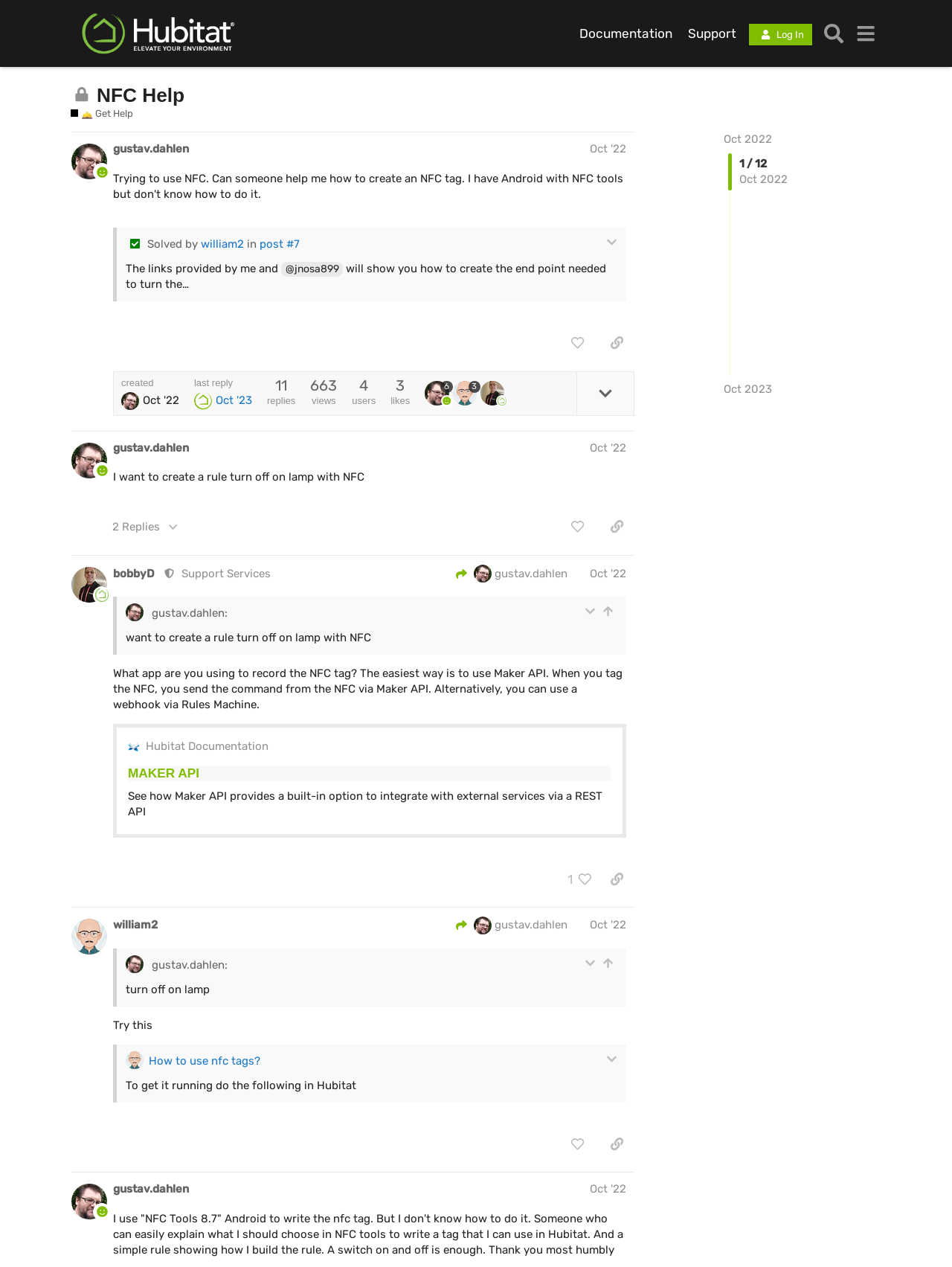From the webpage screenshot, identify the region described by title="expand topic details". Provide the bounding box coordinates as (top-left x, top-left y, bottom-right x, bottom-right y), with each value being a floating point number between 0 and 1.

[0.606, 0.293, 0.666, 0.327]